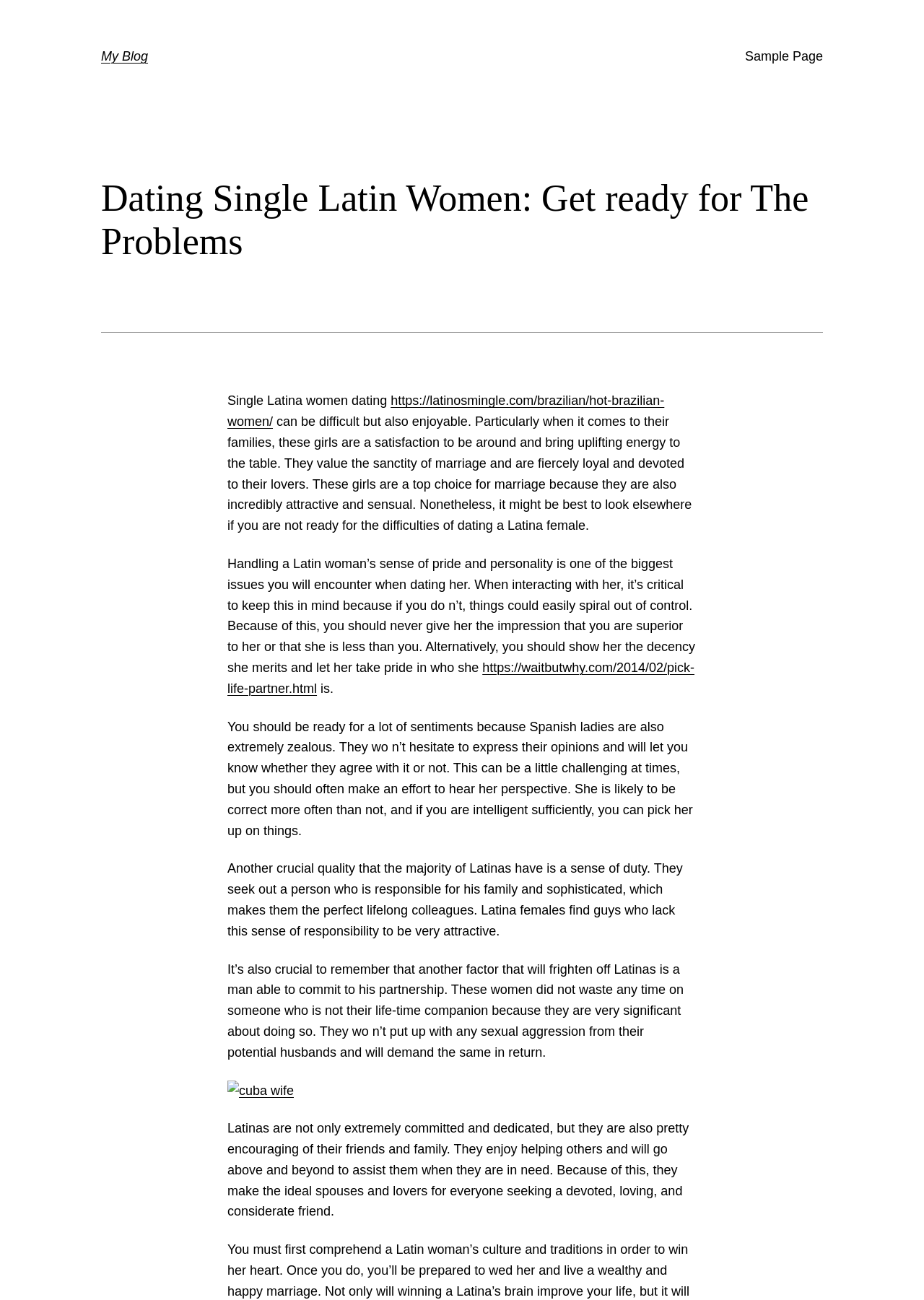What do Latin women seek in a partner?
Please provide a detailed and thorough answer to the question.

According to the webpage, Latin women seek a person who is responsible for his family and sophisticated, which makes them the perfect lifelong colleagues, and they also want a partner who is committed to the relationship.